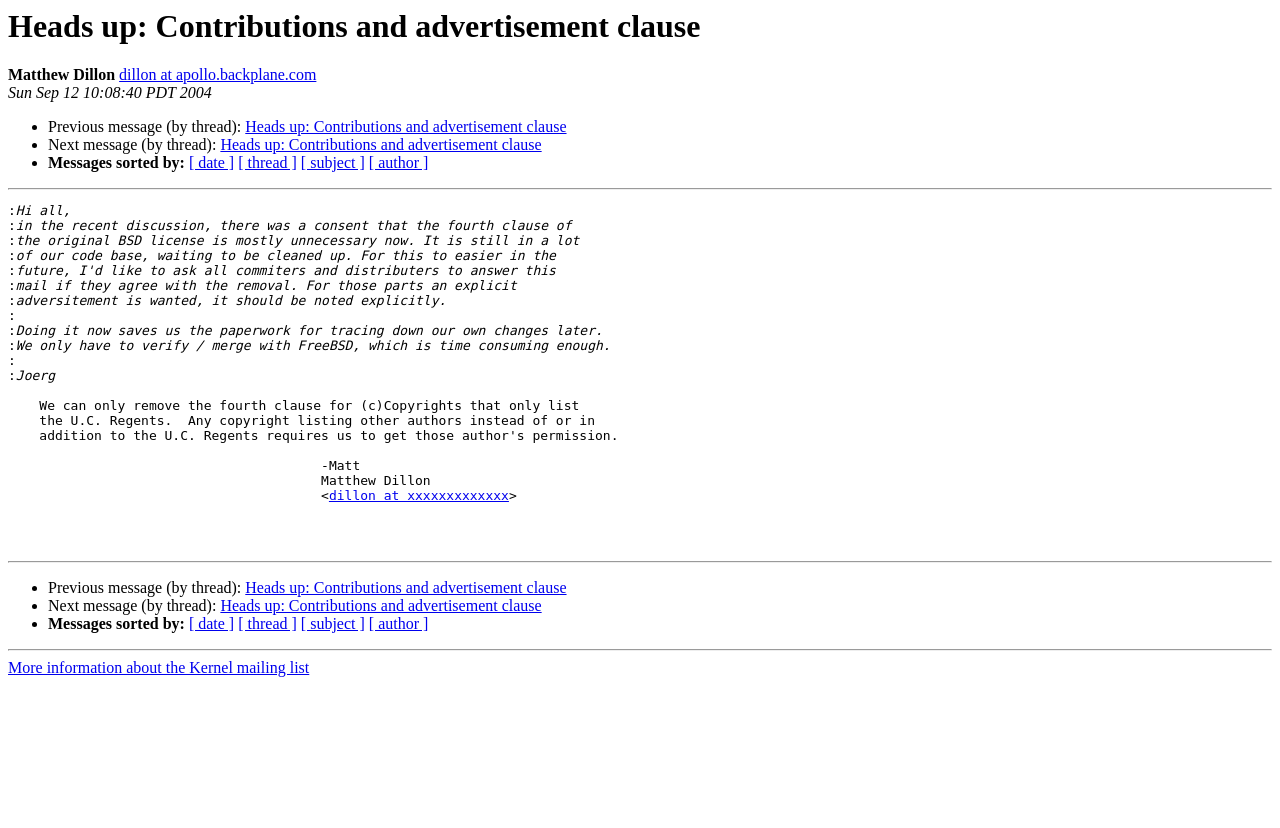Please specify the coordinates of the bounding box for the element that should be clicked to carry out this instruction: "Get more information about the Kernel mailing list". The coordinates must be four float numbers between 0 and 1, formatted as [left, top, right, bottom].

[0.006, 0.796, 0.242, 0.817]